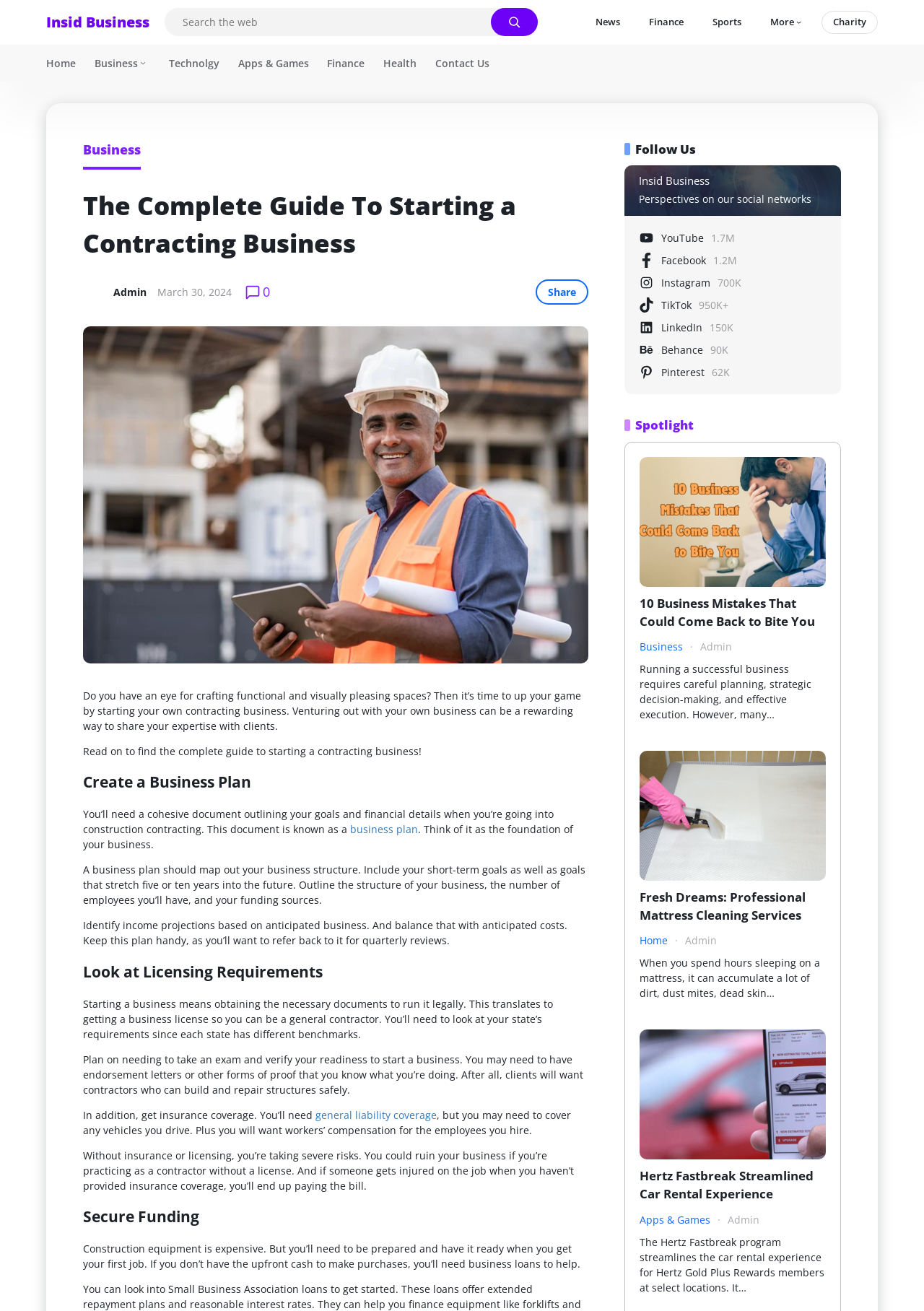Identify the main heading of the webpage and provide its text content.

The Complete Guide To Starting a Contracting Business